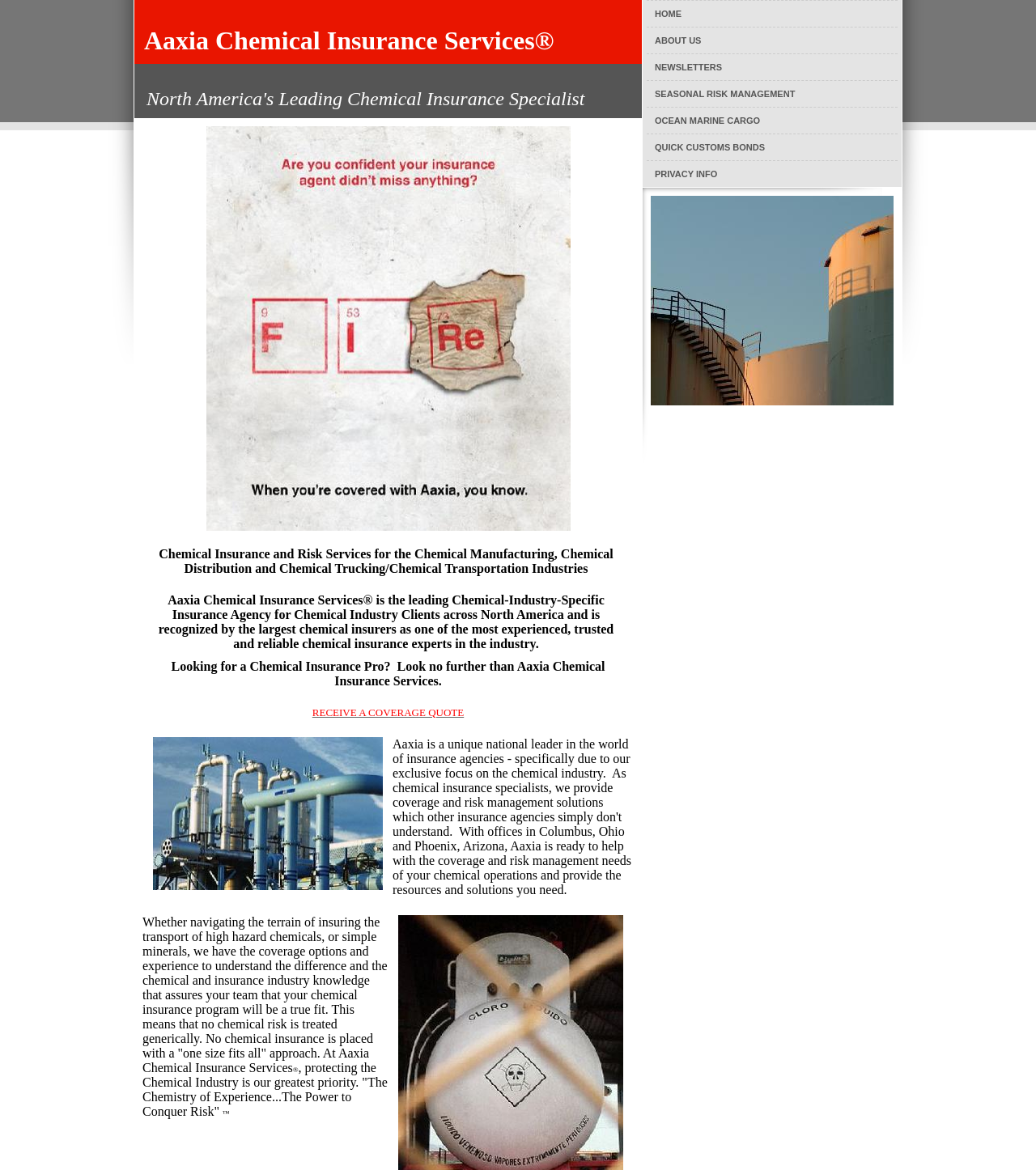Can you find the bounding box coordinates of the area I should click to execute the following instruction: "Read about 'Aaxia Chemical Insurance Services'"?

[0.13, 0.0, 0.62, 0.055]